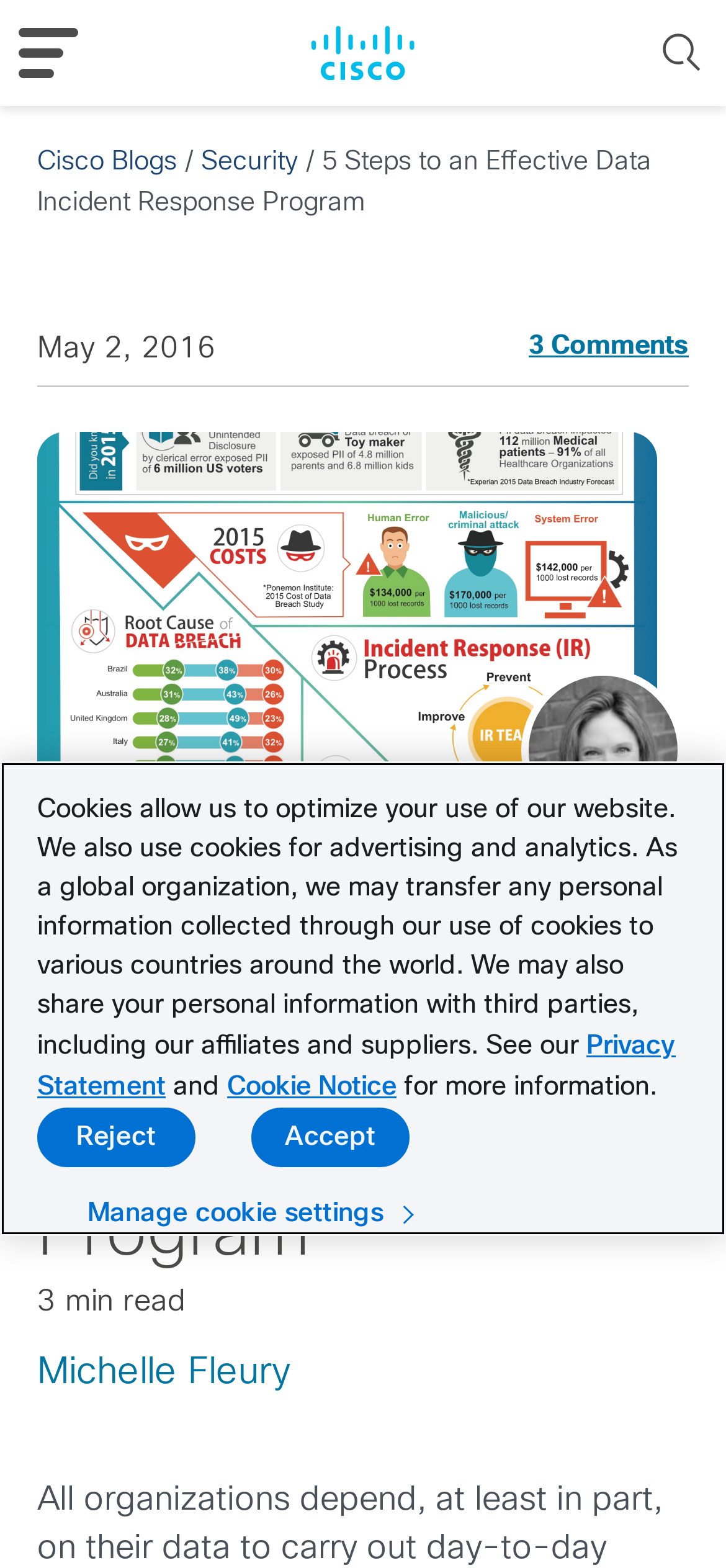Please mark the bounding box coordinates of the area that should be clicked to carry out the instruction: "Search for something".

[0.905, 0.018, 0.974, 0.05]